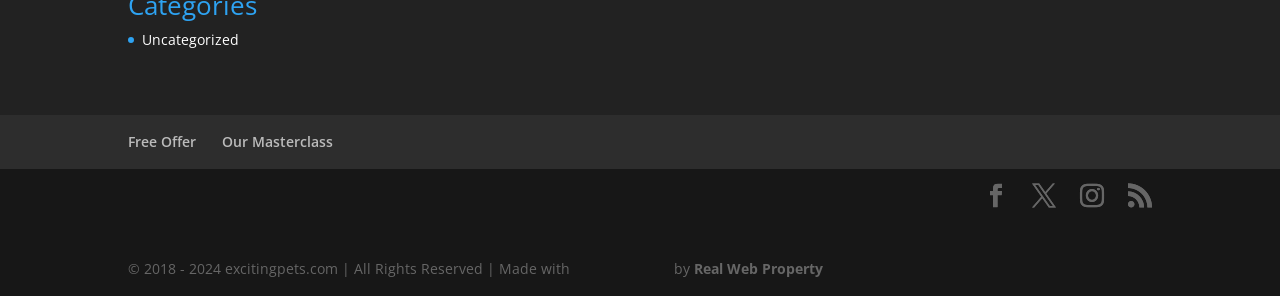Could you find the bounding box coordinates of the clickable area to complete this instruction: "Click on the 'Uncategorized' link"?

[0.111, 0.101, 0.187, 0.165]